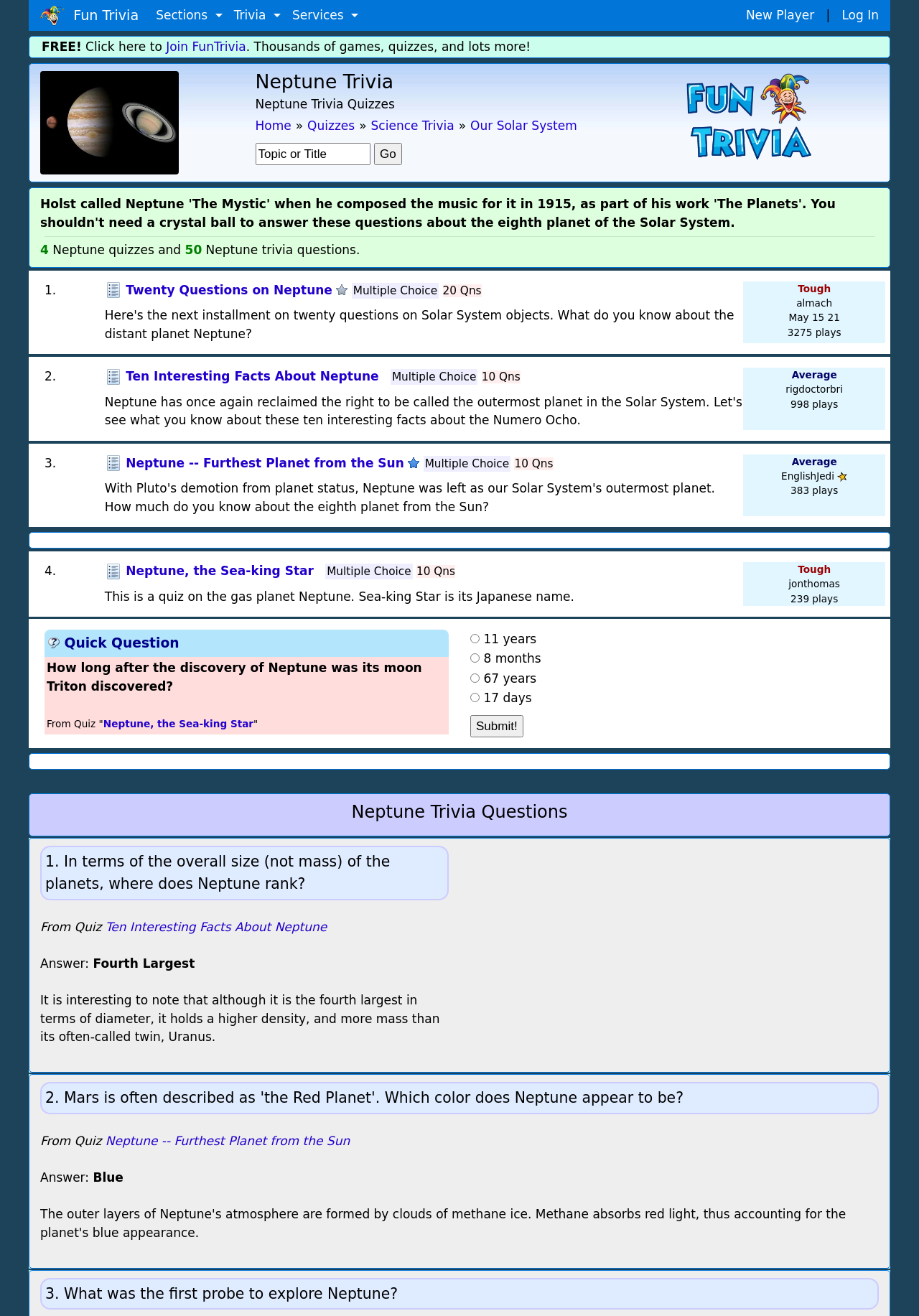Offer a thorough description of the webpage.

The webpage is about Neptune quizzes, trivia games, and questions. At the top, there is a navigation menu with links to "Home", "Sections", "Trivia", and "Services". On the right side of the navigation menu, there are links to "New Player" and "Log In". Below the navigation menu, there is a promotional section with a heading "Neptune Trivia" and a subheading "Neptune Trivia Quizzes". This section invites users to join FunTrivia, a platform with thousands of games, quizzes, and more.

Below the promotional section, there is a search bar with a textbox and a "Go" button, allowing users to search for specific topics or titles. On the left side of the search bar, there is a link to "Quizzes" and a sub-link to "Science Trivia" and "Our Solar System".

The main content of the webpage is a list of articles, each representing a quiz or trivia game about Neptune. There are four articles in total, each with a title, a description, and some metadata such as the type of quiz (e.g., "Multiple Choice"), the number of questions, and the difficulty level (e.g., "Tough" or "Average"). The articles are arranged in a vertical list, with each article taking up a significant portion of the webpage.

Each article has a title, which is a link to the quiz or trivia game, and a brief description of the content. Some articles also have an image associated with them. The metadata for each article includes the type of quiz, the number of questions, and the difficulty level. Additionally, each article displays the username of the creator, the number of plays, and the date of creation.

Overall, the webpage is a collection of quizzes and trivia games about Neptune, with a focus on providing a variety of content for users to engage with.